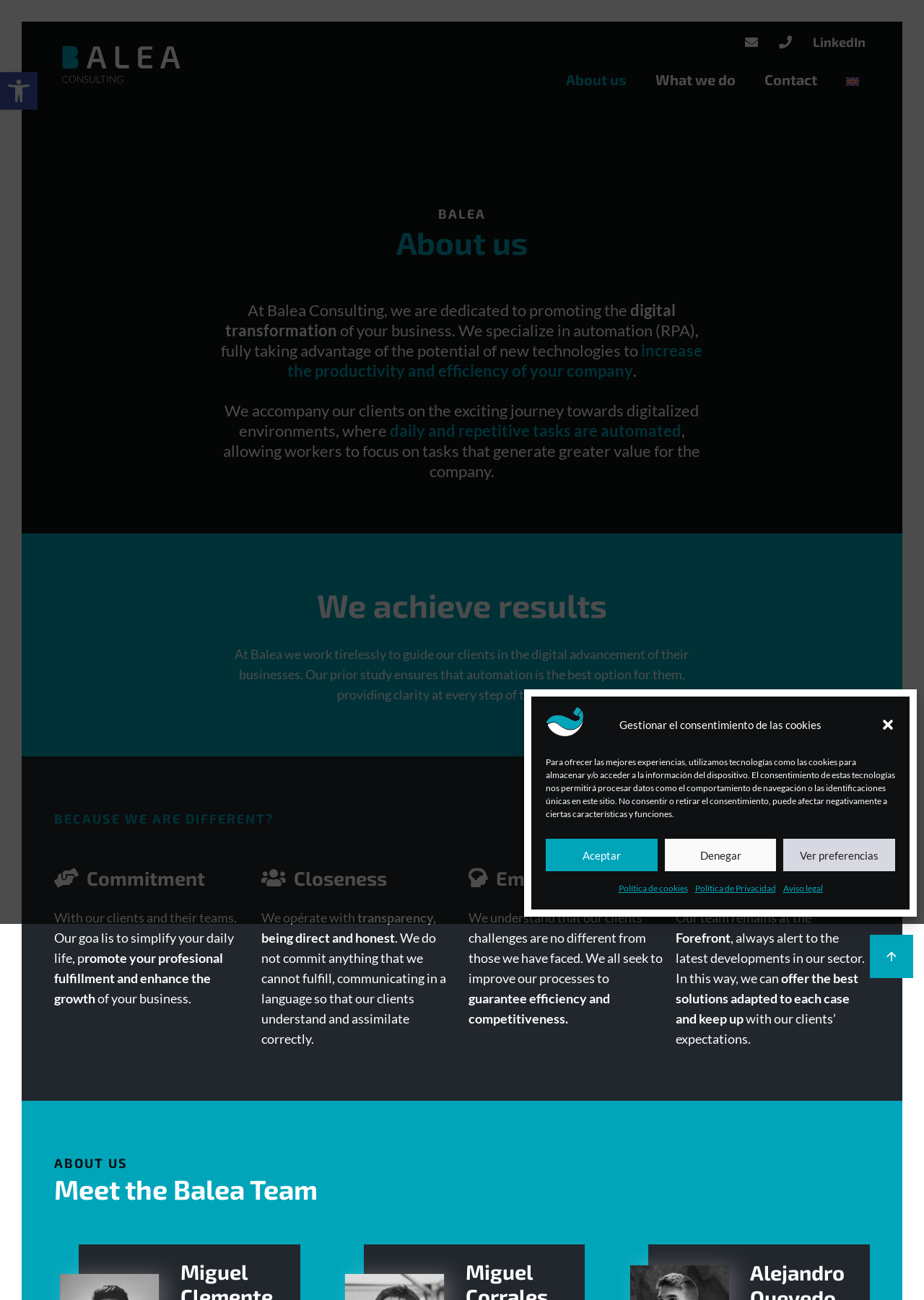Provide the bounding box coordinates of the area you need to click to execute the following instruction: "Login or Register".

None